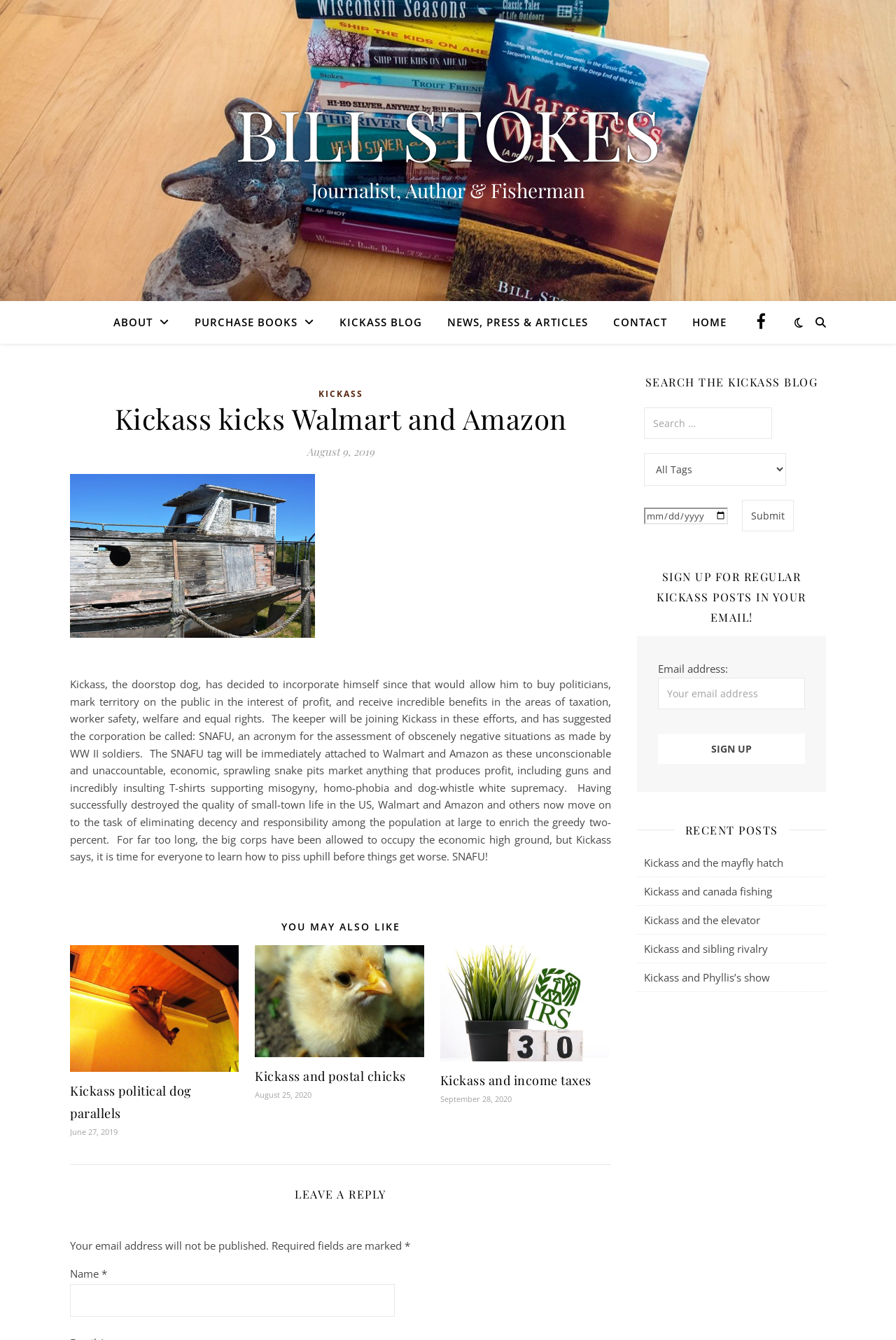Please identify the bounding box coordinates of the clickable element to fulfill the following instruction: "Search for something in the search bar". The coordinates should be four float numbers between 0 and 1, i.e., [left, top, right, bottom].

[0.719, 0.304, 0.862, 0.328]